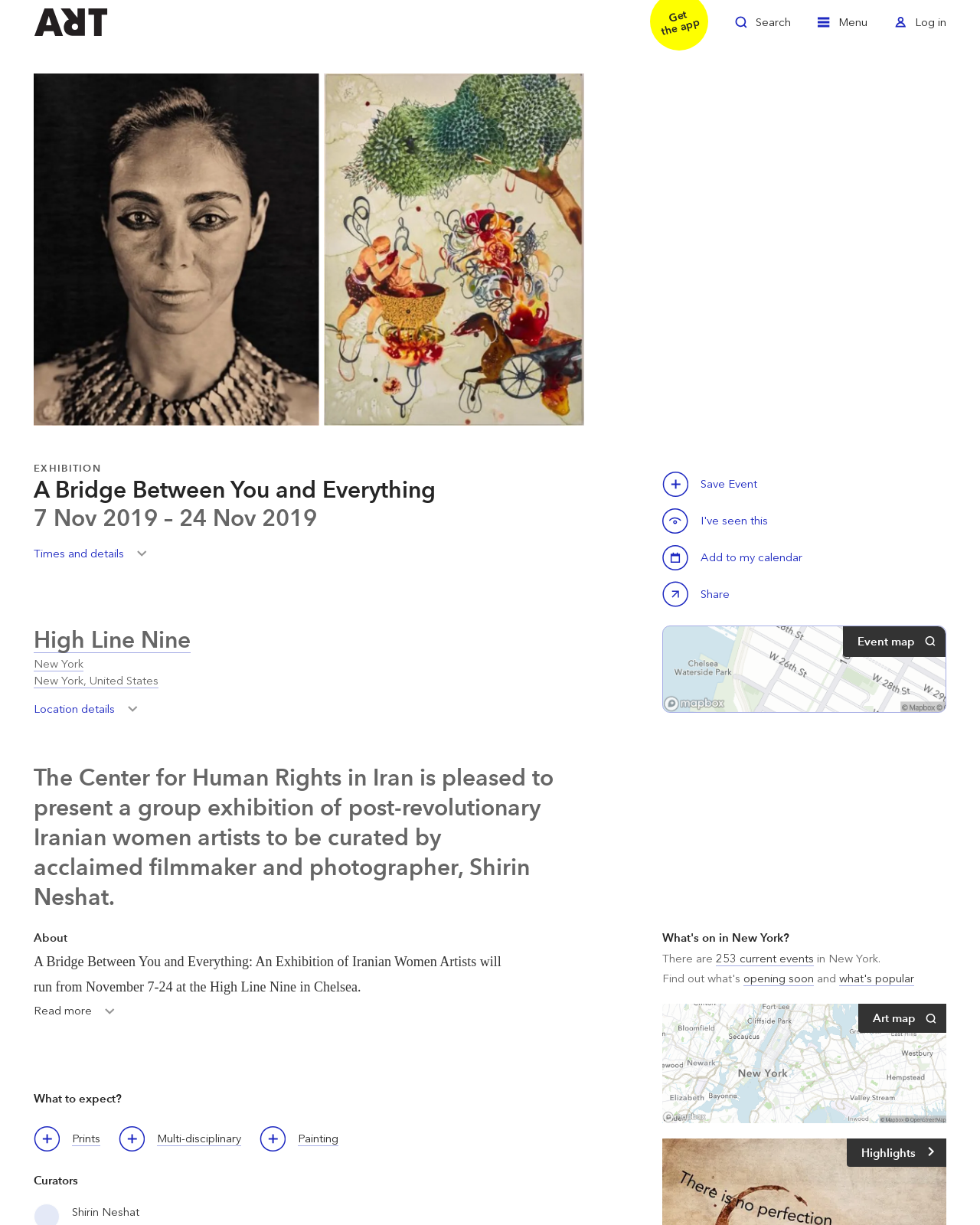What type of art is featured in the exhibition?
Refer to the image and respond with a one-word or short-phrase answer.

Multi-disciplinary, Painting, Prints